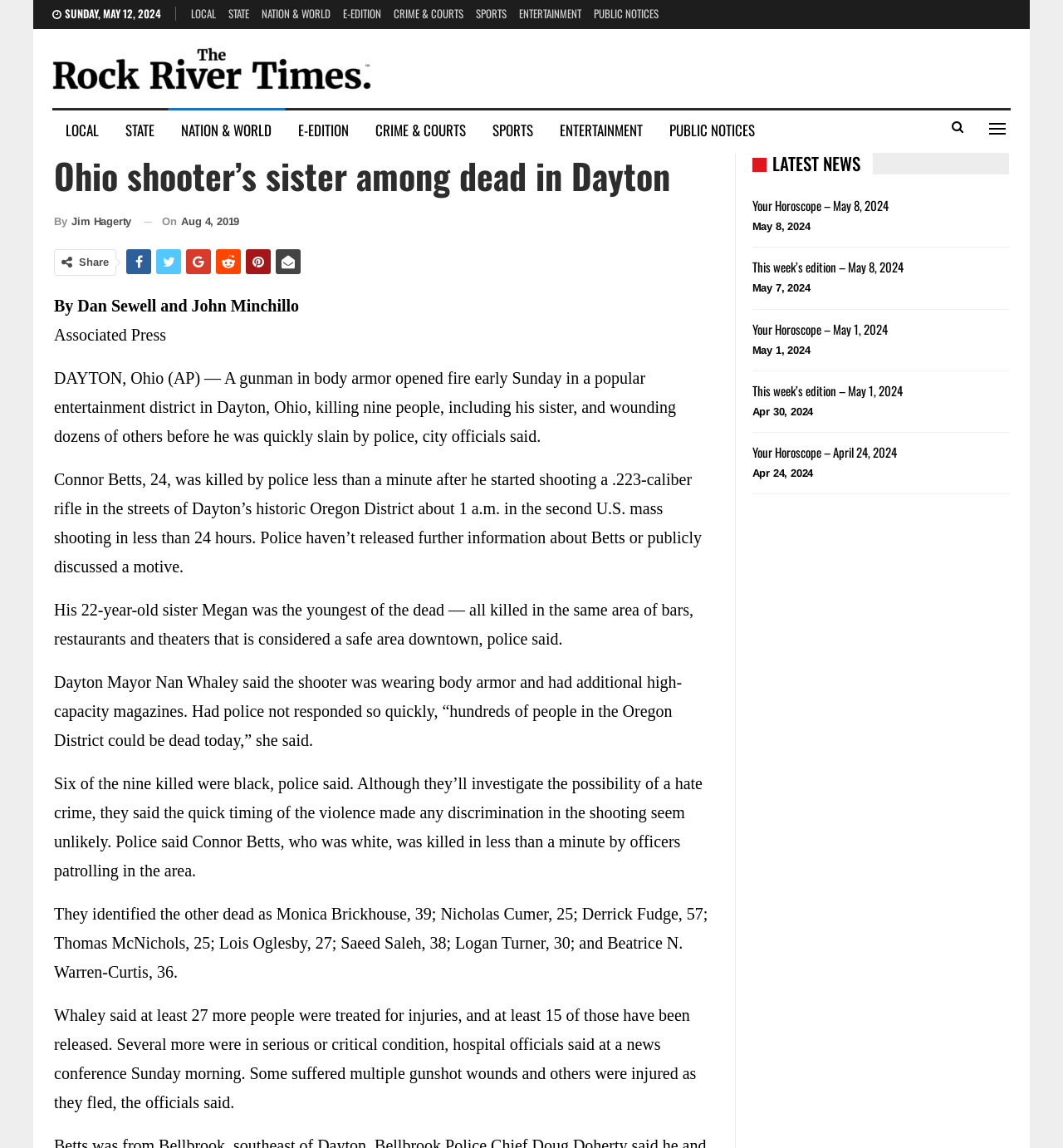What is the name of the shooter?
Give a detailed explanation using the information visible in the image.

I found the name of the shooter by reading the text 'Connor Betts, 24, was killed by police less than a minute after he started shooting...' which is located in the main article section.